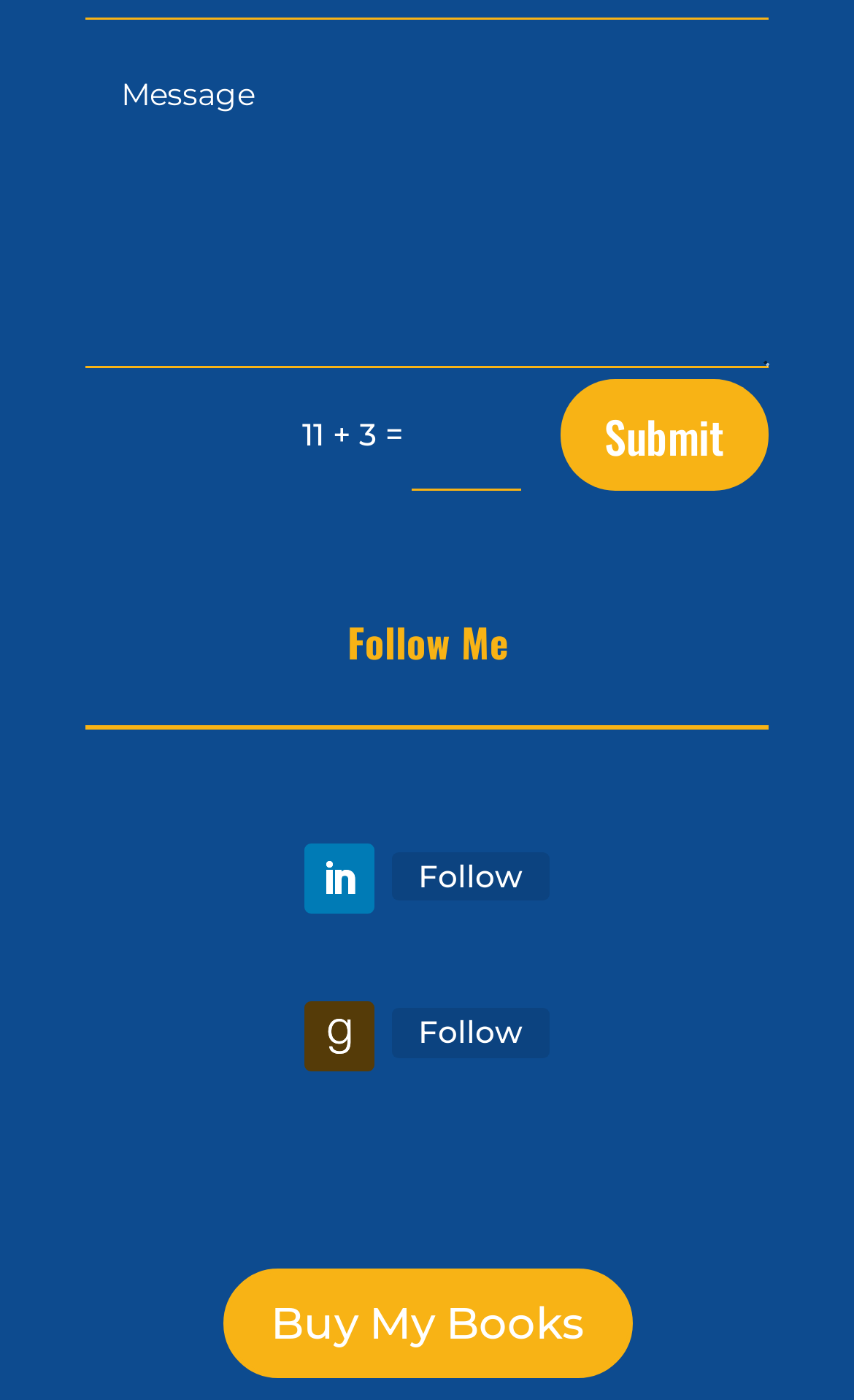Answer in one word or a short phrase: 
How many links are there in the webpage?

5